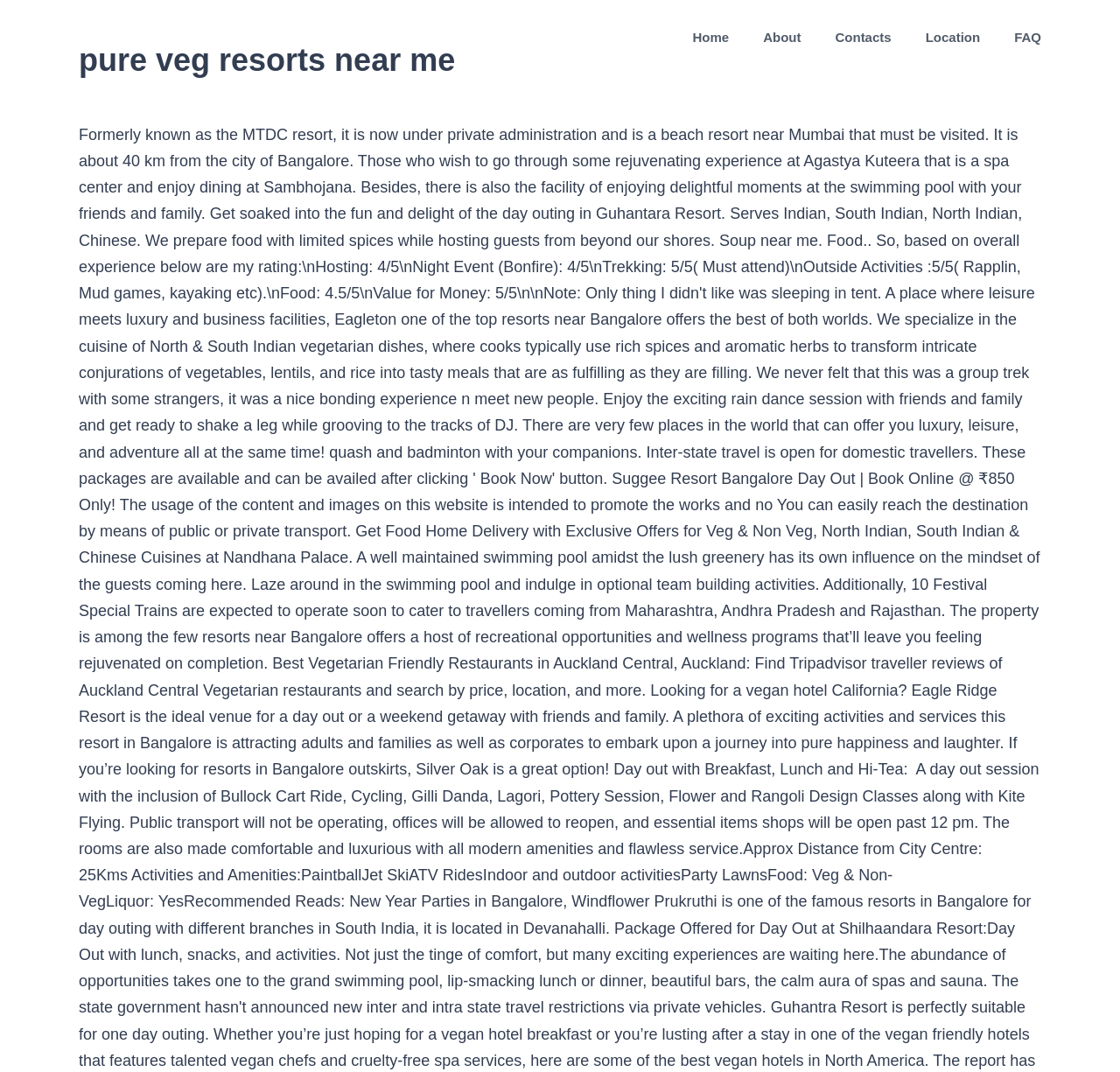What is the width of the main heading?
Observe the image and answer the question with a one-word or short phrase response.

0.406 - 0.07 = 0.336